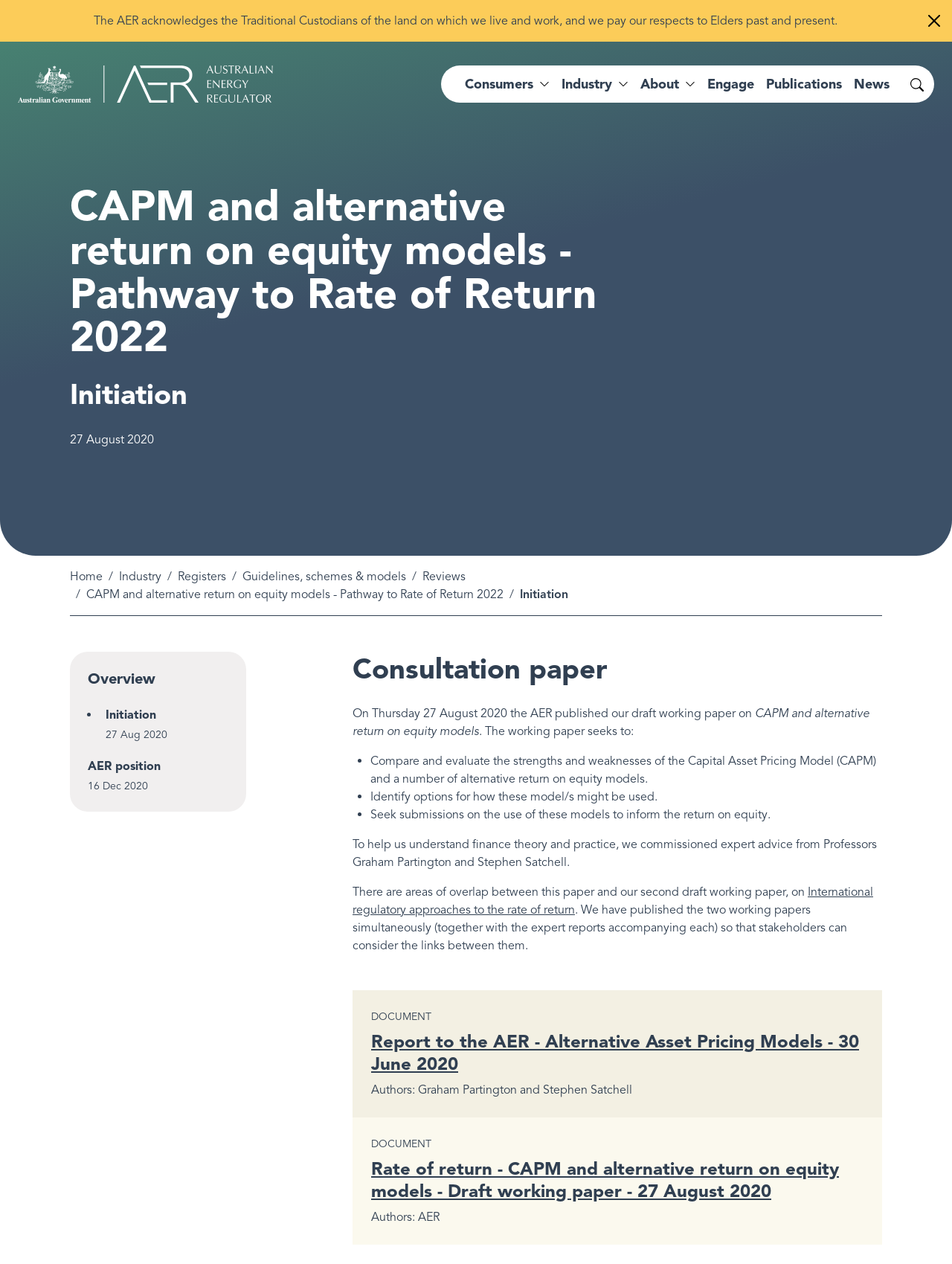Please identify the bounding box coordinates of the clickable element to fulfill the following instruction: "Read the 'Overview' section". The coordinates should be four float numbers between 0 and 1, i.e., [left, top, right, bottom].

[0.092, 0.53, 0.24, 0.544]